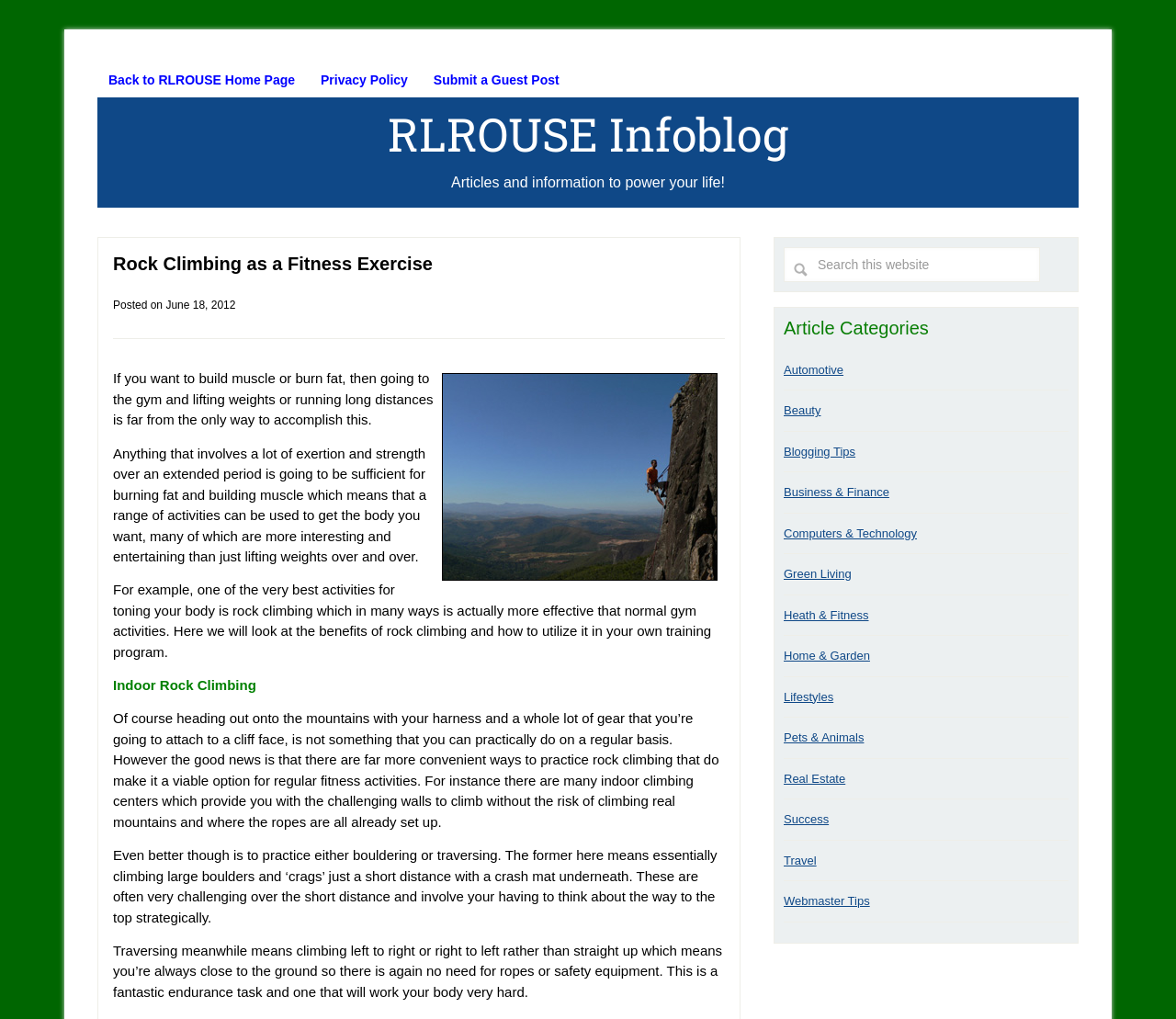Please specify the bounding box coordinates of the region to click in order to perform the following instruction: "Submit a Guest Post".

[0.359, 0.061, 0.485, 0.096]